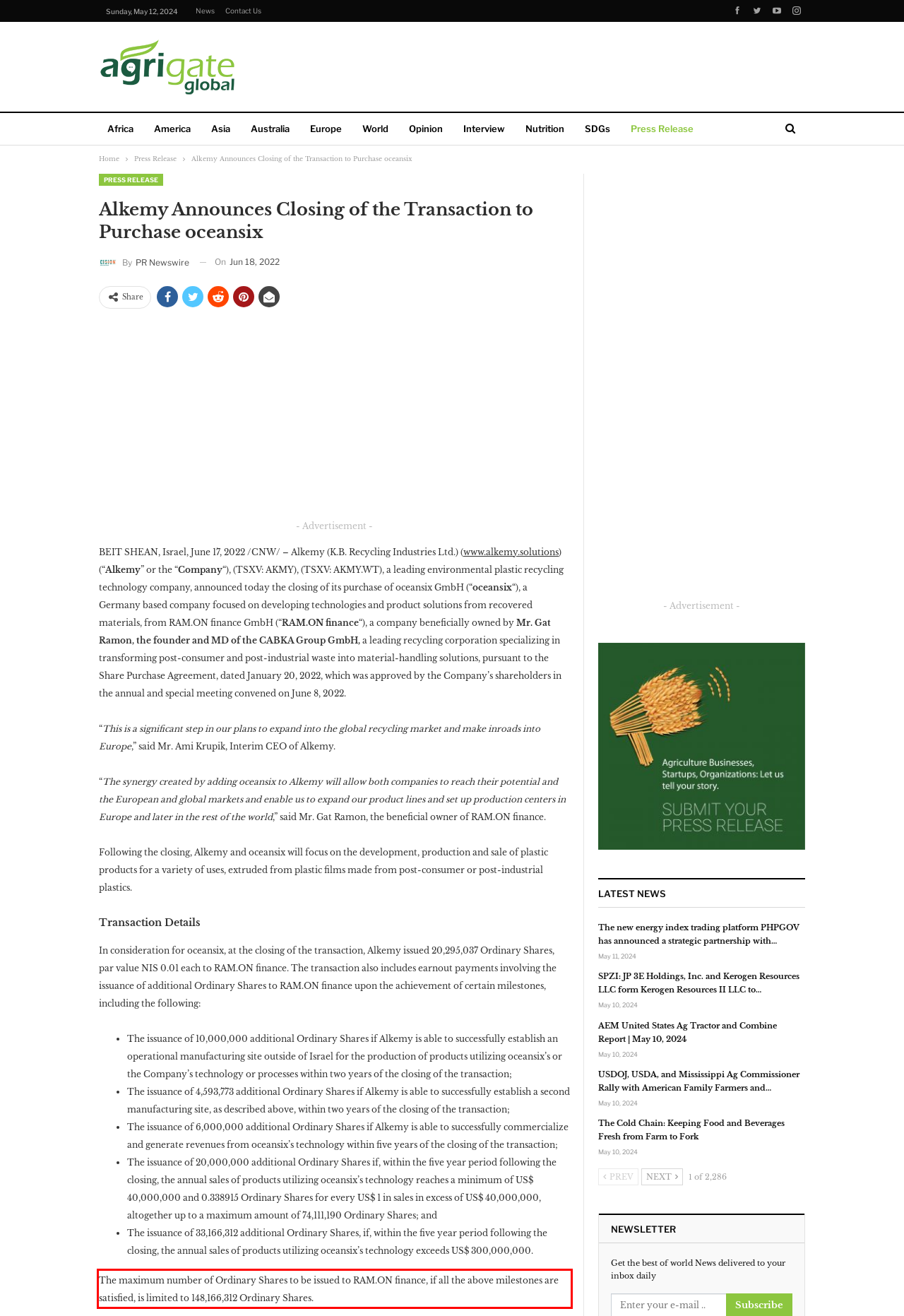Locate the red bounding box in the provided webpage screenshot and use OCR to determine the text content inside it.

The maximum number of Ordinary Shares to be issued to RAM.ON finance, if all the above milestones are satisfied, is limited to 148,166,312 Ordinary Shares.